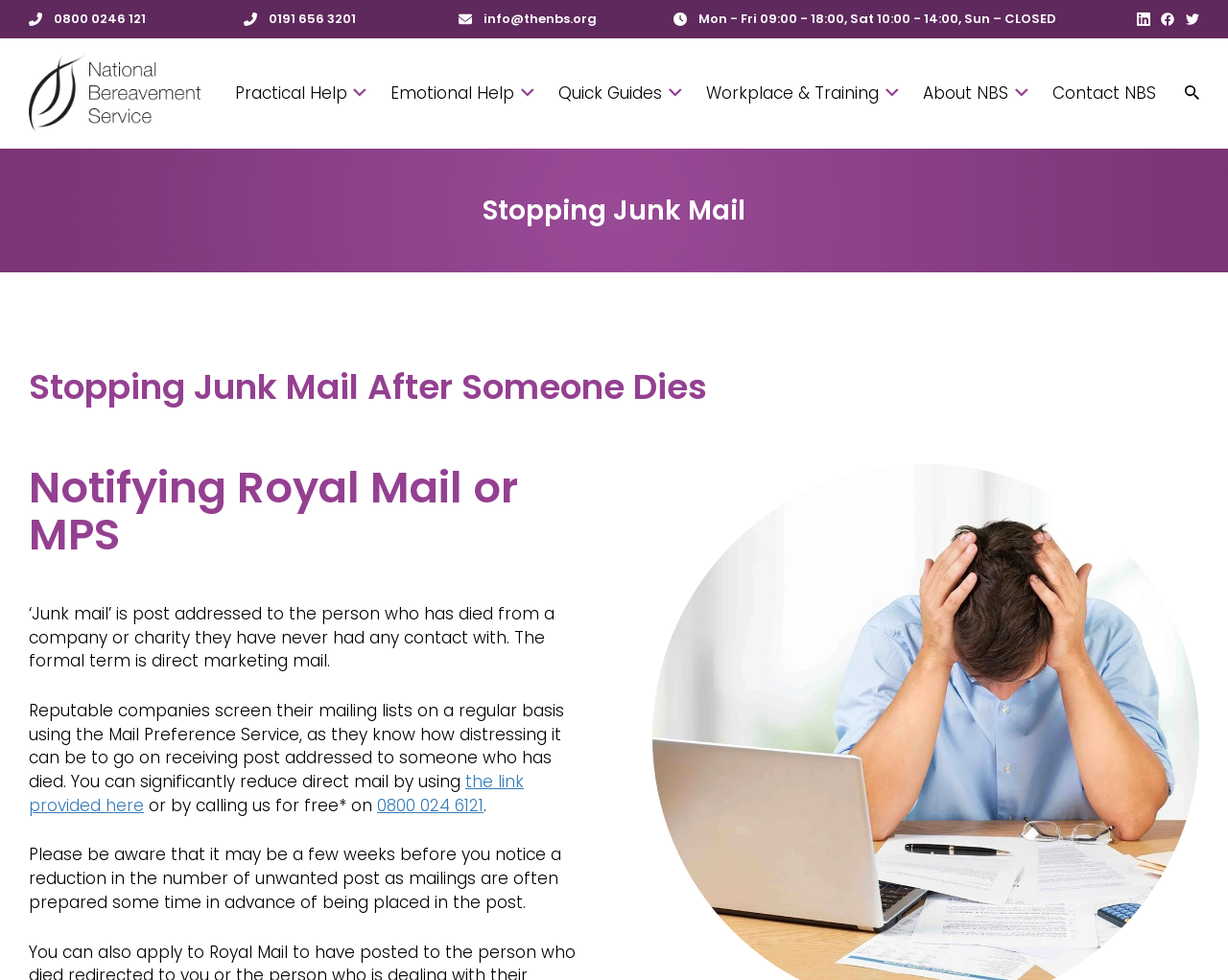Please determine the headline of the webpage and provide its content.

Stopping Junk Mail